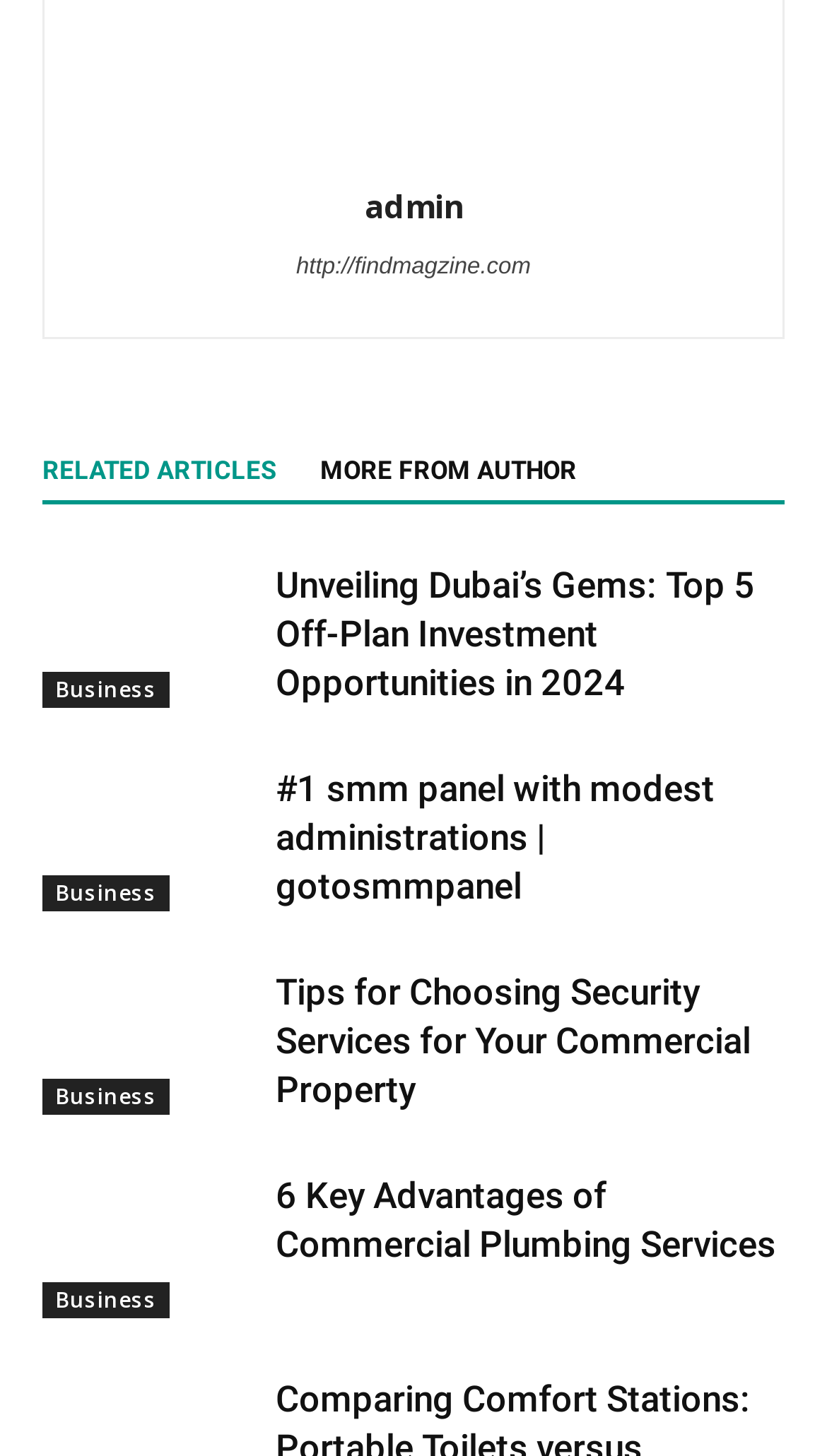Locate the bounding box coordinates of the element you need to click to accomplish the task described by this instruction: "Read the article 'Tips for Choosing Security Services for Your Commercial Property'".

[0.051, 0.665, 0.308, 0.765]